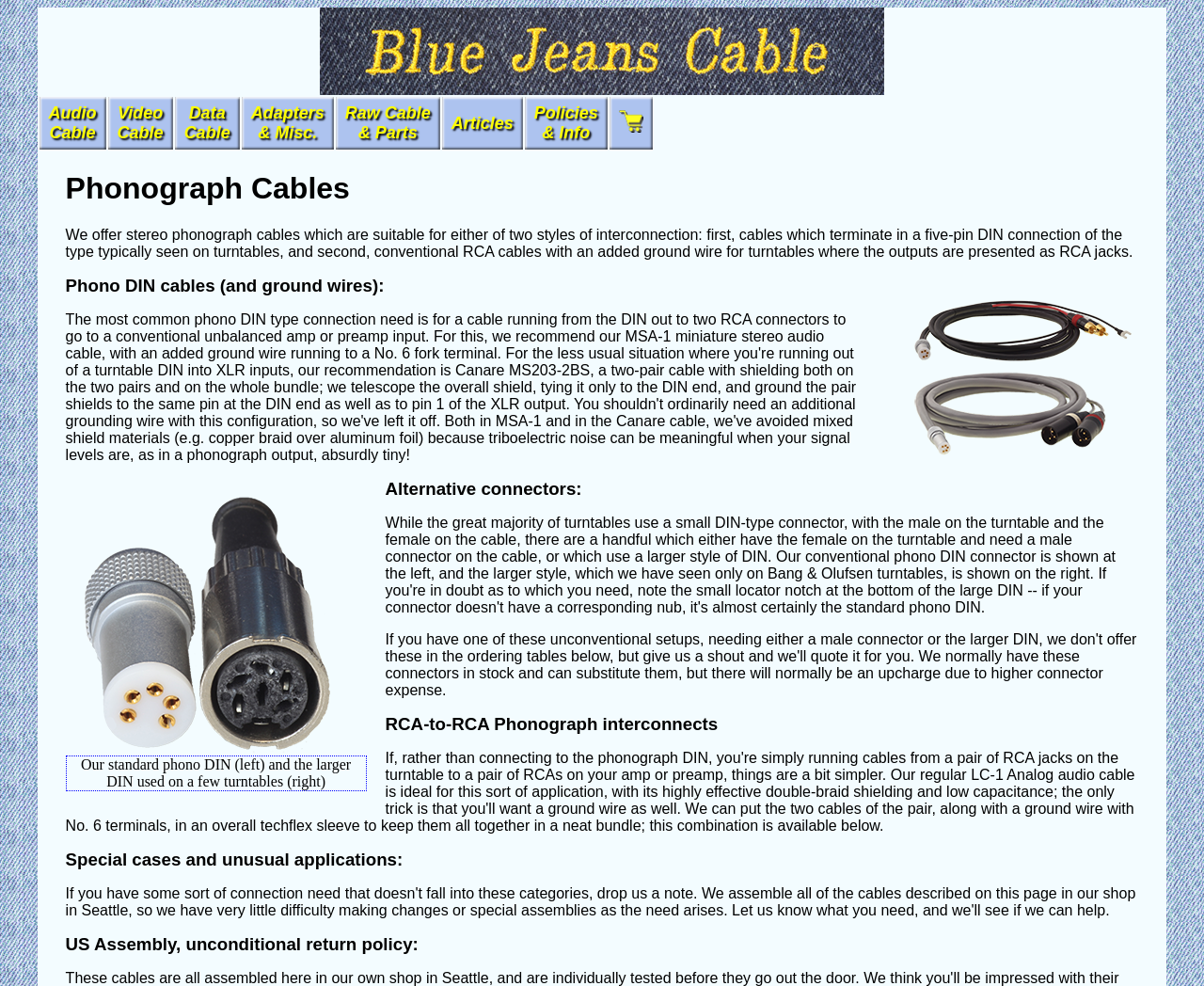What types of connectors are shown in the image?
Please ensure your answer to the question is detailed and covers all necessary aspects.

The image caption mentions 'Our standard phono DIN (left) and the larger DIN used on a few turntables (right)'. This indicates that the image shows two types of connectors, namely phono DIN and large DIN.